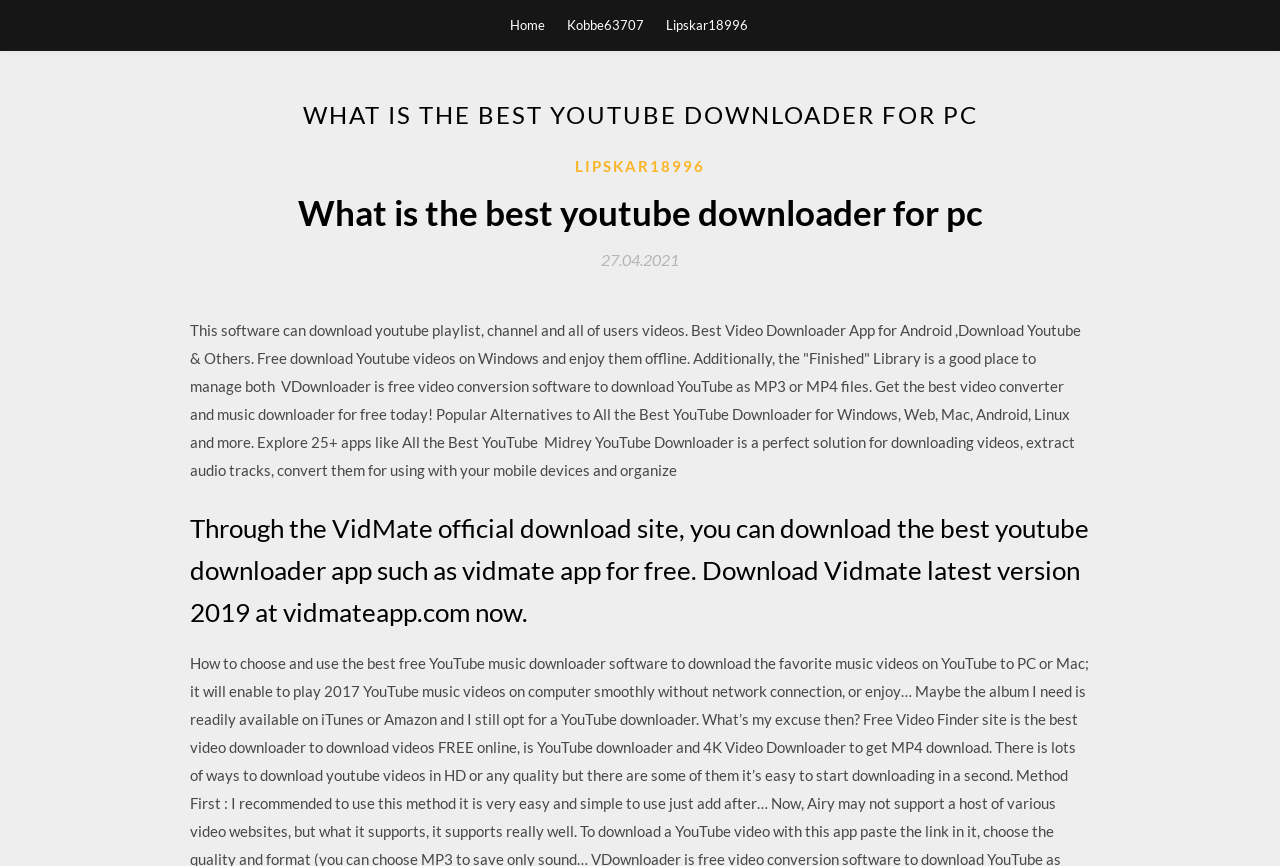Generate an in-depth caption that captures all aspects of the webpage.

The webpage appears to be a blog post or article discussing the best YouTube downloader for PC. At the top of the page, there are three links: "Home", "Kobbe63707", and "Lipskar18996", which are positioned horizontally and take up a small portion of the top section of the page.

Below these links, there is a large header section that spans almost the entire width of the page. This section contains the title "WHAT IS THE BEST YOUTUBE DOWNLOADER FOR PC" in a prominent font size. 

Underneath the header section, there is a subheading that reads "What is the best youtube downloader for pc" followed by a link "LIPSKAR18996" and a timestamp "27.04.2021". 

The main content of the page is a long paragraph of text that describes the features and benefits of a YouTube downloader software. The text explains that the software can download YouTube playlists, channels, and user videos, and also convert videos to MP3 or MP4 files. It also mentions that the software is free and available for Windows, Android, and other platforms.

Further down the page, there is another heading that reads "Through the VidMate official download site, you can download the best youtube downloader app such as vidmate app for free." This section appears to be promoting a specific YouTube downloader app called VidMate.